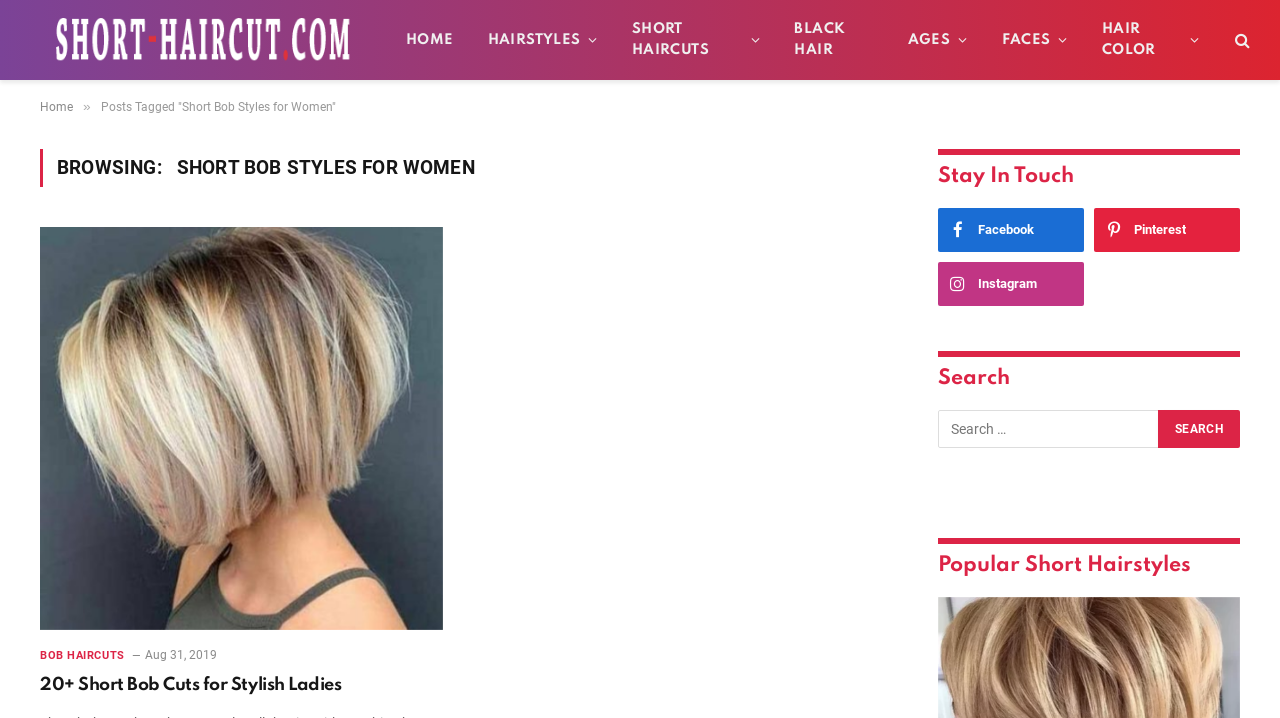Can you identify the bounding box coordinates of the clickable region needed to carry out this instruction: 'view short bob cuts for stylish ladies'? The coordinates should be four float numbers within the range of 0 to 1, stated as [left, top, right, bottom].

[0.031, 0.317, 0.346, 0.878]